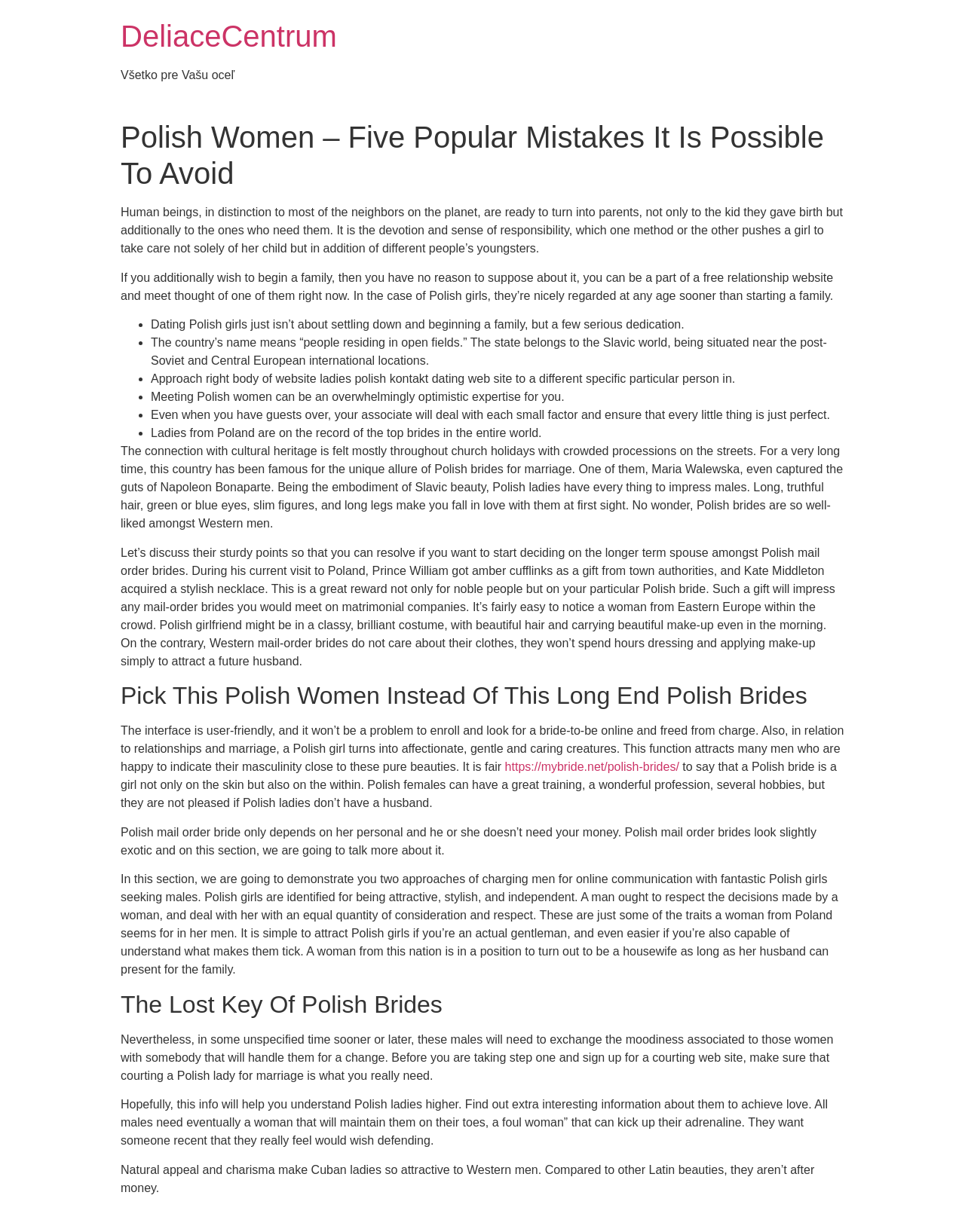Using a single word or phrase, answer the following question: 
What is a possible reason why men might be attracted to Polish women?

They are independent